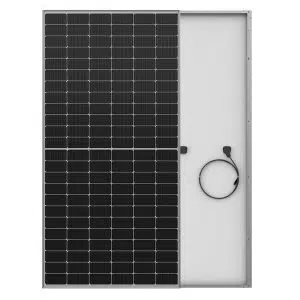Create an exhaustive description of the image.

The image showcases a high-efficiency photovoltaic solar panel, prominently featuring a black solar cell arrangement that maximizes sunlight absorption. On the left side, a grid of dark solar cells contrasts sharply with the white backing panel, which is smooth and minimalist. An integrated cable emerges from the bottom, indicating a ready-to-install feature for easy connectivity to solar power systems. This design reflects modern advancements in solar technology, aiming to provide robust energy solutions. This solar panel is part of the YCPV-HC430M-450M series, emphasizing its quality and efficiency for various energy needs.